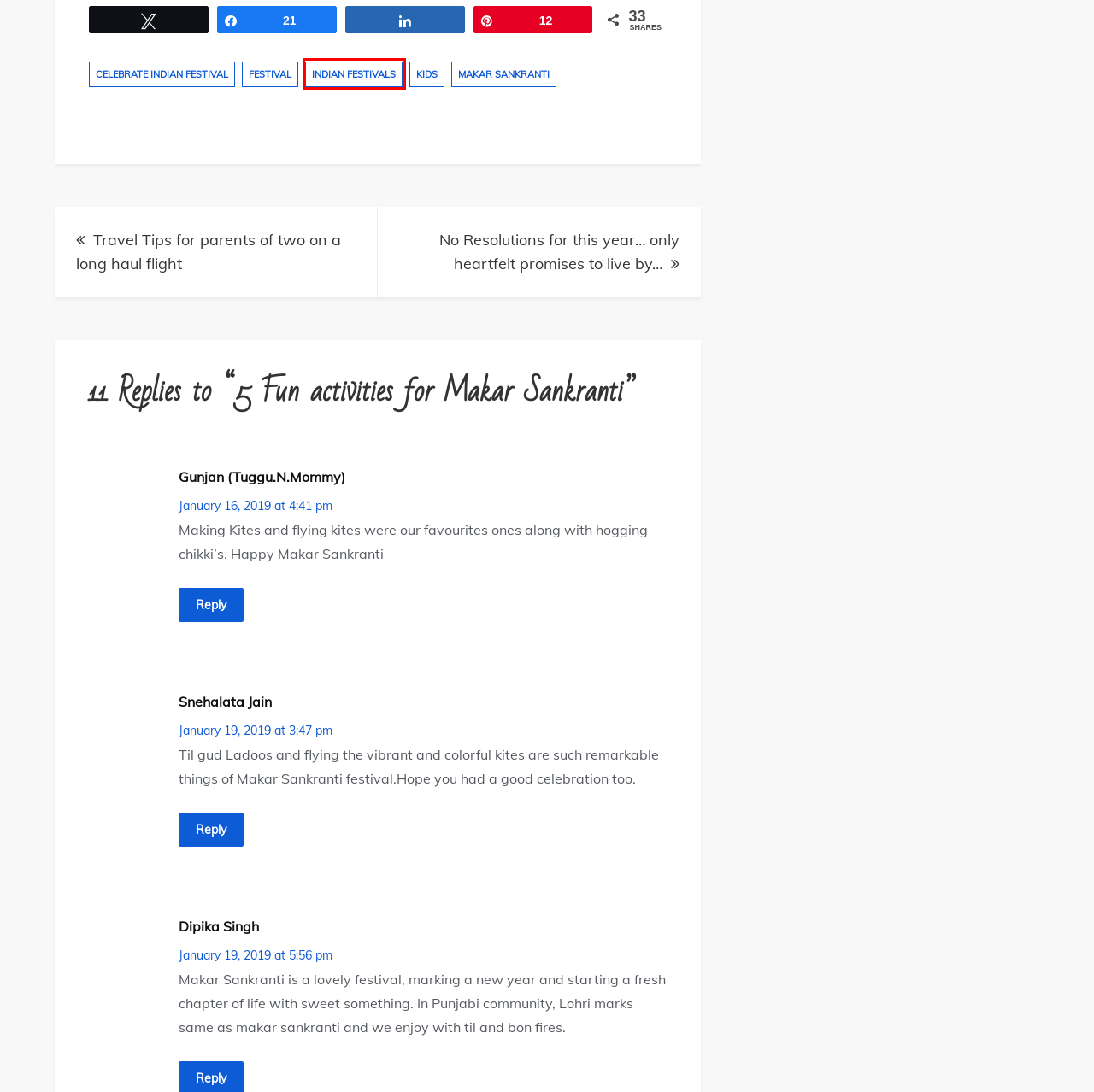Observe the provided screenshot of a webpage with a red bounding box around a specific UI element. Choose the webpage description that best fits the new webpage after you click on the highlighted element. These are your options:
A. Mommy Ideas Archives – Digital Marketer | Mom blogger
B. indian festivals Archives – Digital Marketer | Mom blogger
C. Digital Marketing Archives – Digital Marketer | Mom blogger
D. Let's be Human! – Digital Marketer | Mom blogger
E. Privacy Policy – Akismet
F. 5 day picnic places in Pune – Digital Marketer | Mom blogger
G. Book Review Archives – Digital Marketer | Mom blogger
H. Beauty Obsessions

B